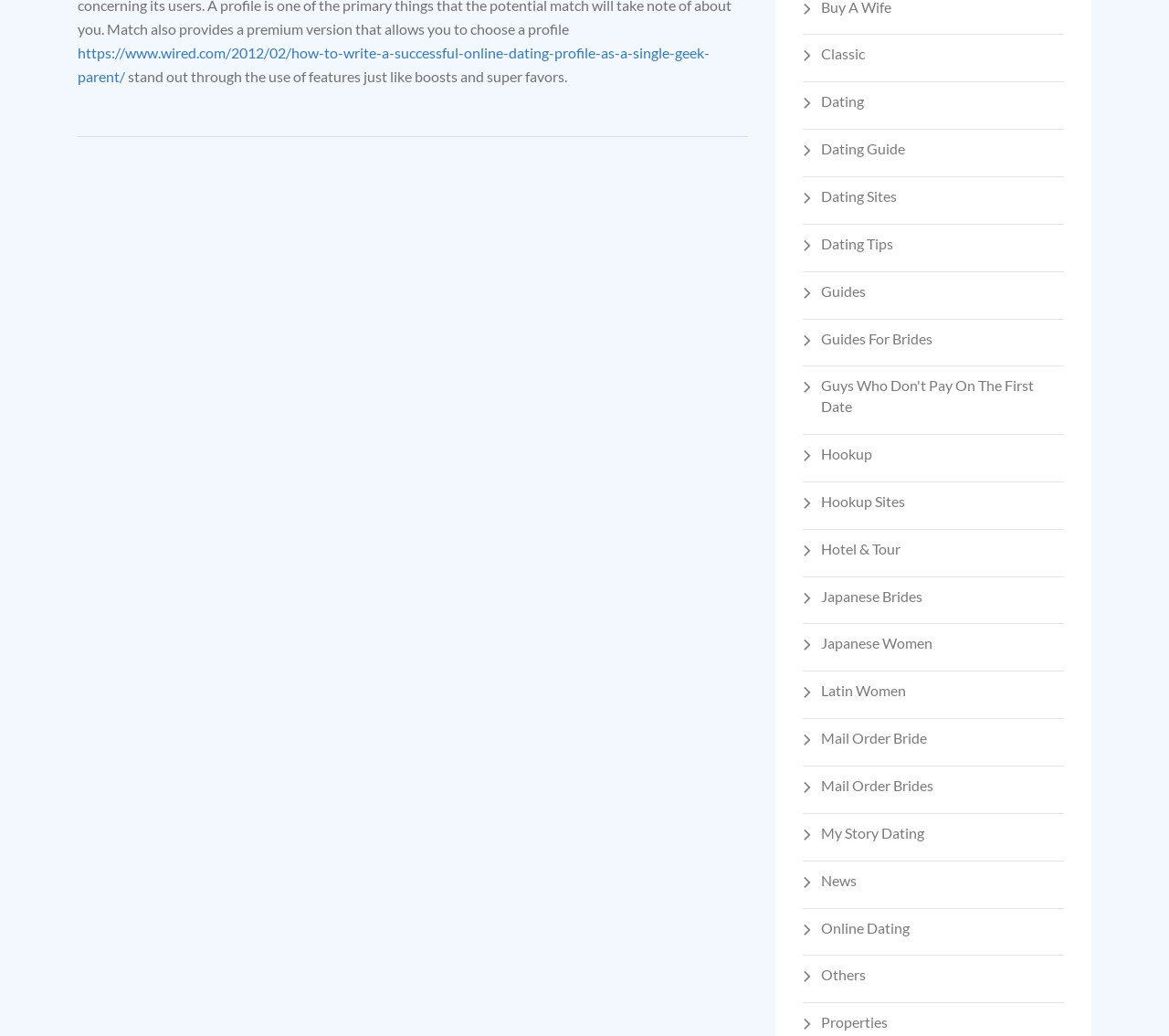Find the bounding box coordinates for the area that must be clicked to perform this action: "go to the Online Dating page".

[0.687, 0.886, 0.91, 0.906]